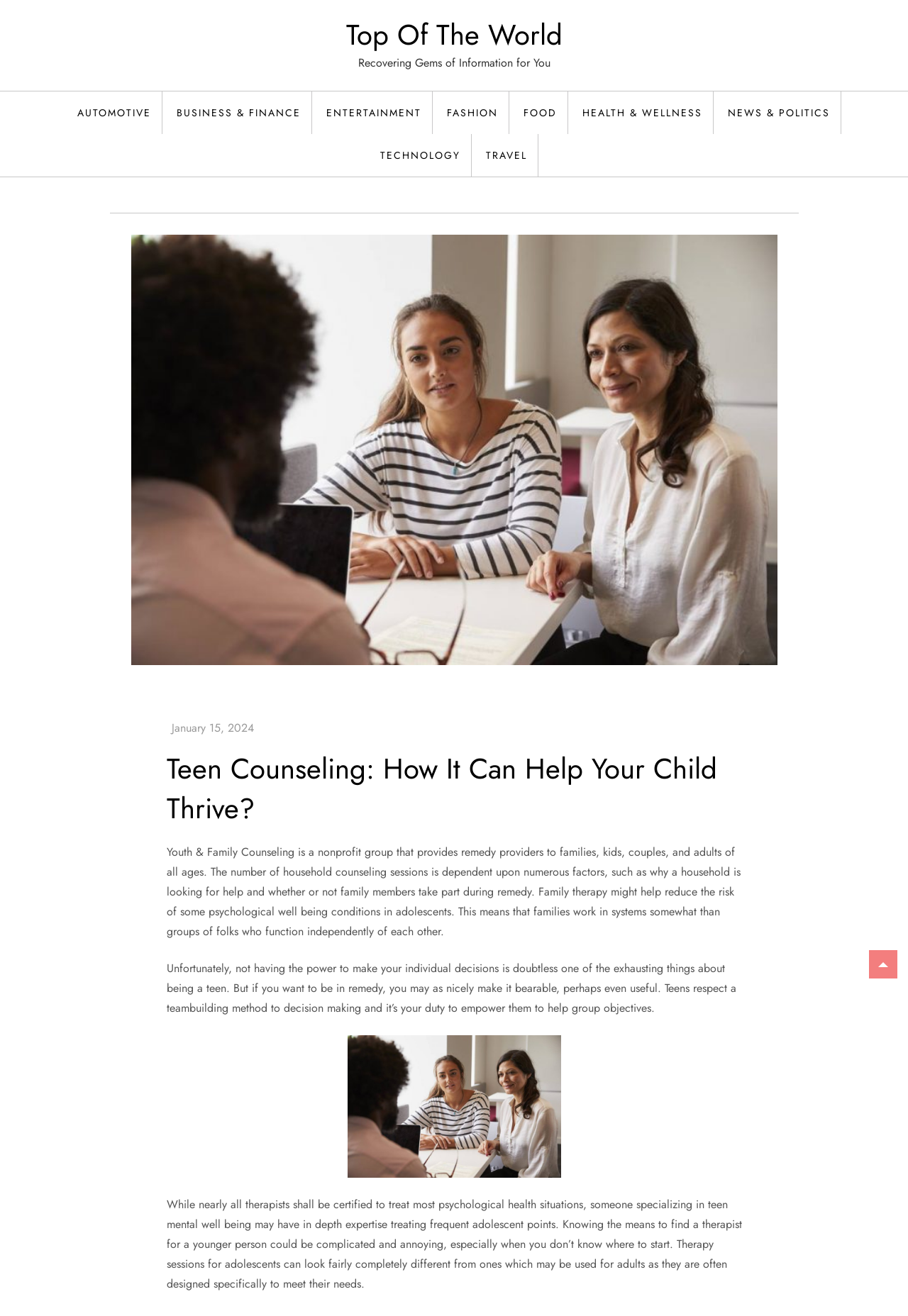Can you look at the image and give a comprehensive answer to the question:
What is the image about?

I inferred the topic of the image by analyzing the surrounding text and the image description 'teen counseling intitle:how', which suggests that the image is related to teen counseling.